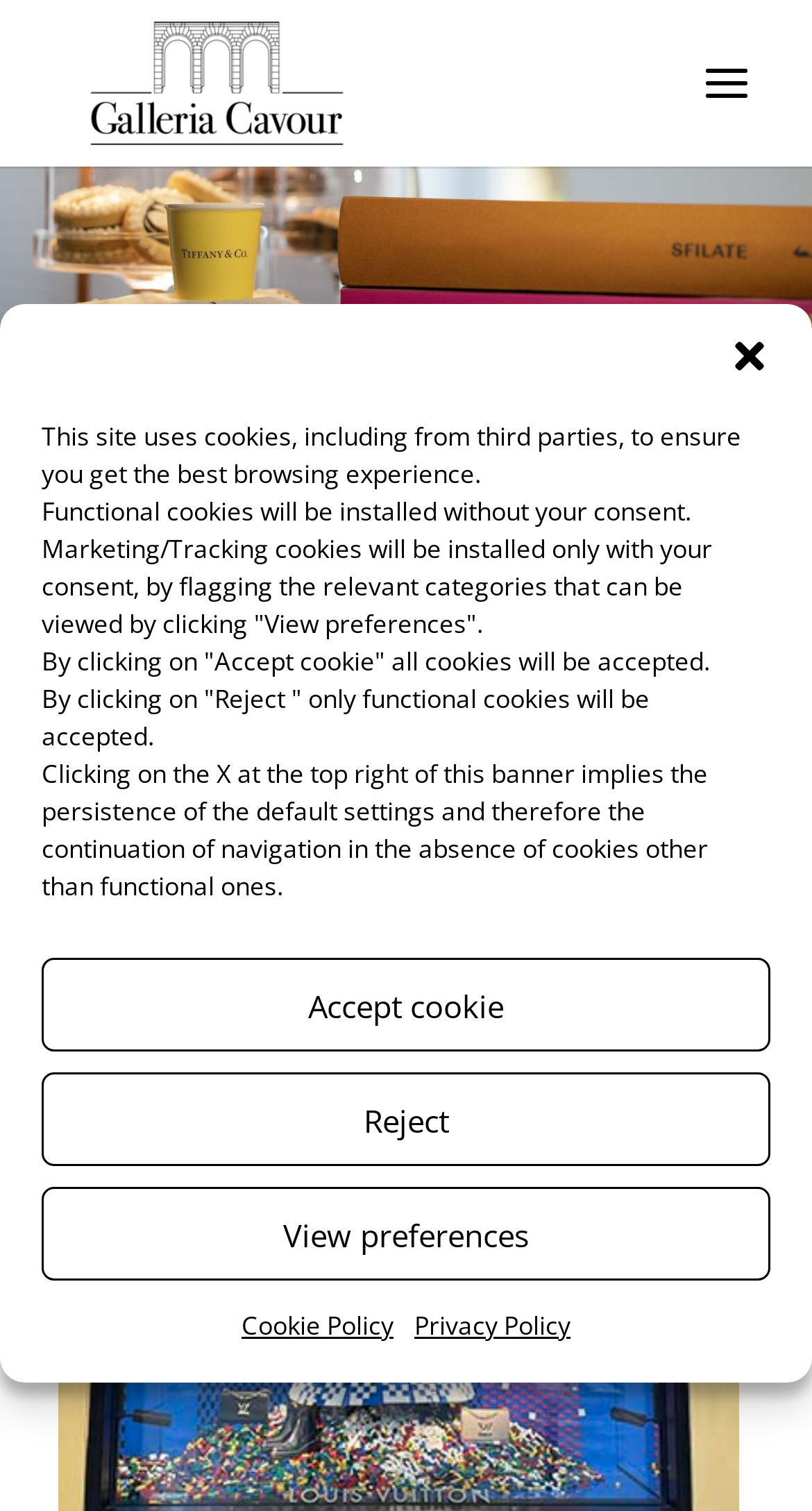What is the name of the location?
Answer the question with just one word or phrase using the image.

Galleria Cavour